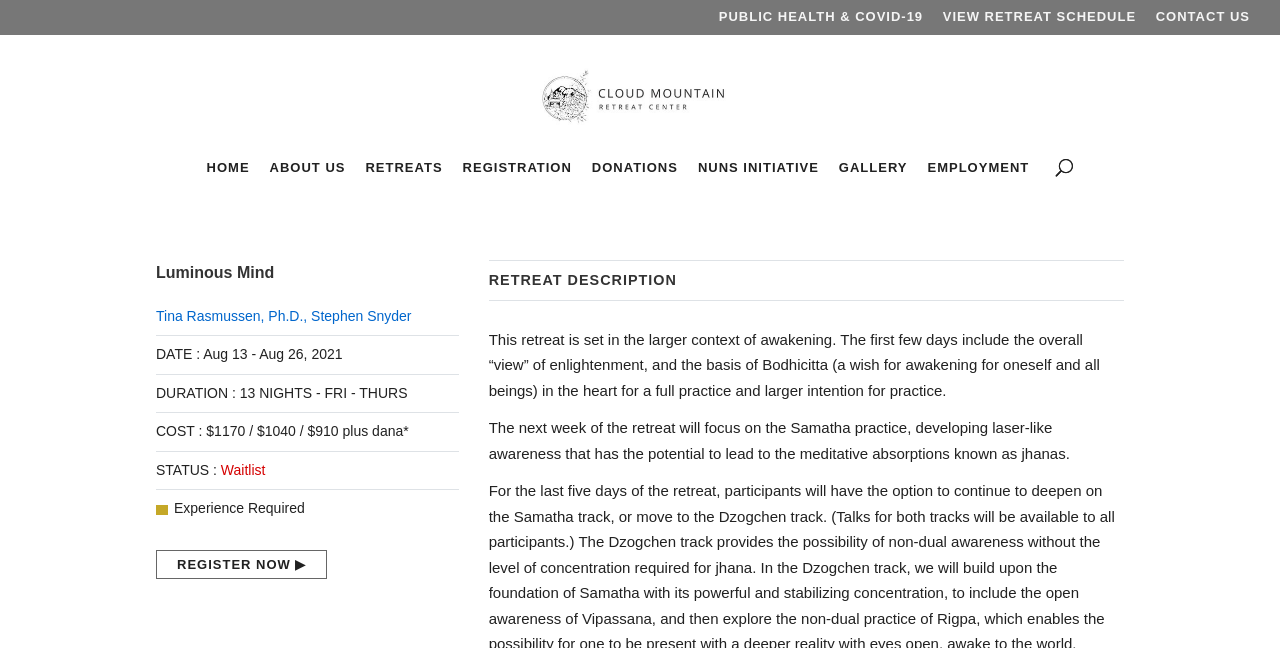Find and specify the bounding box coordinates that correspond to the clickable region for the instruction: "Learn about Cloud Mountain Retreat Center".

[0.358, 0.131, 0.643, 0.157]